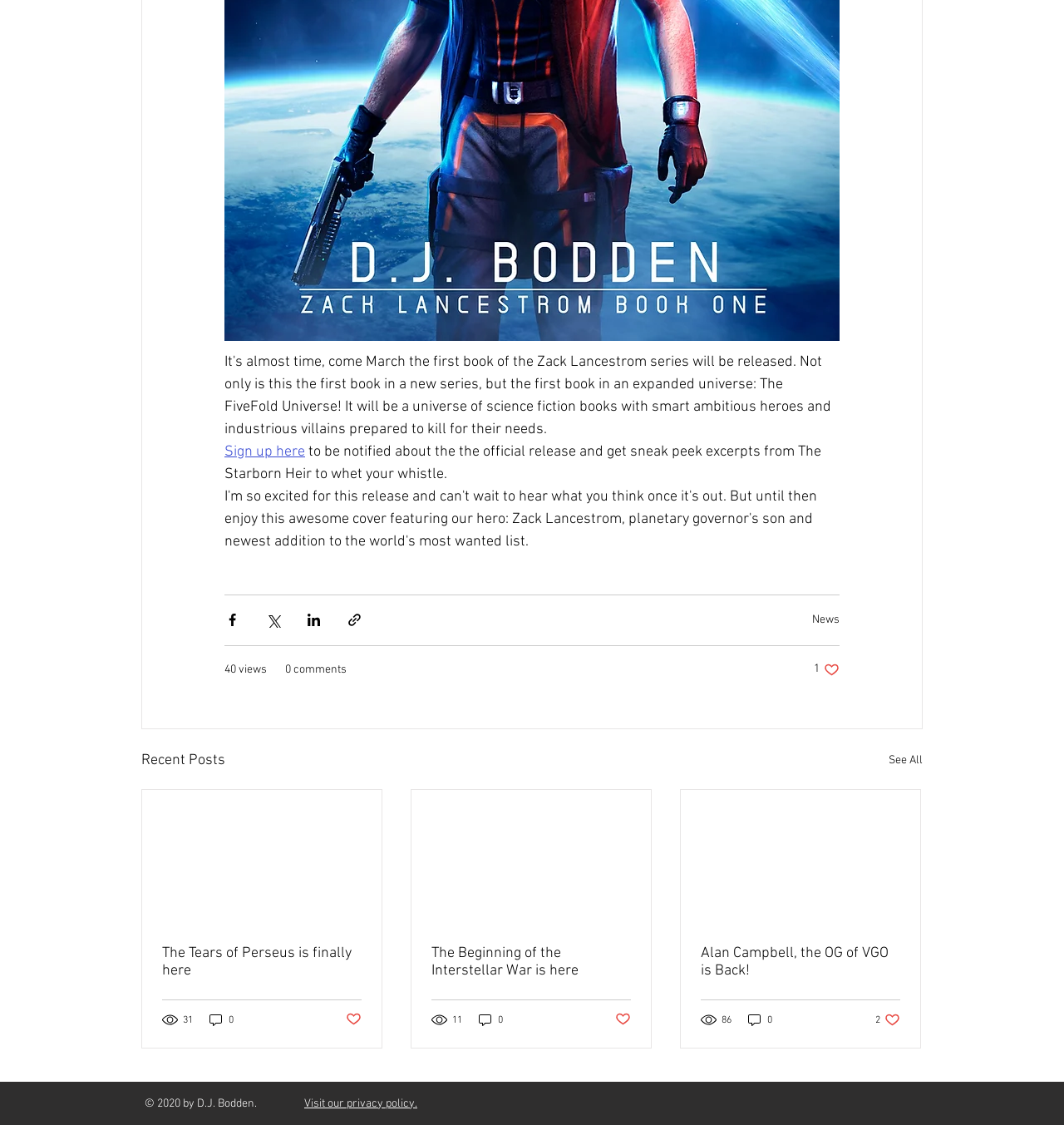Provide a one-word or short-phrase response to the question:
What is the title of the second article?

The Beginning of the Interstellar War is here